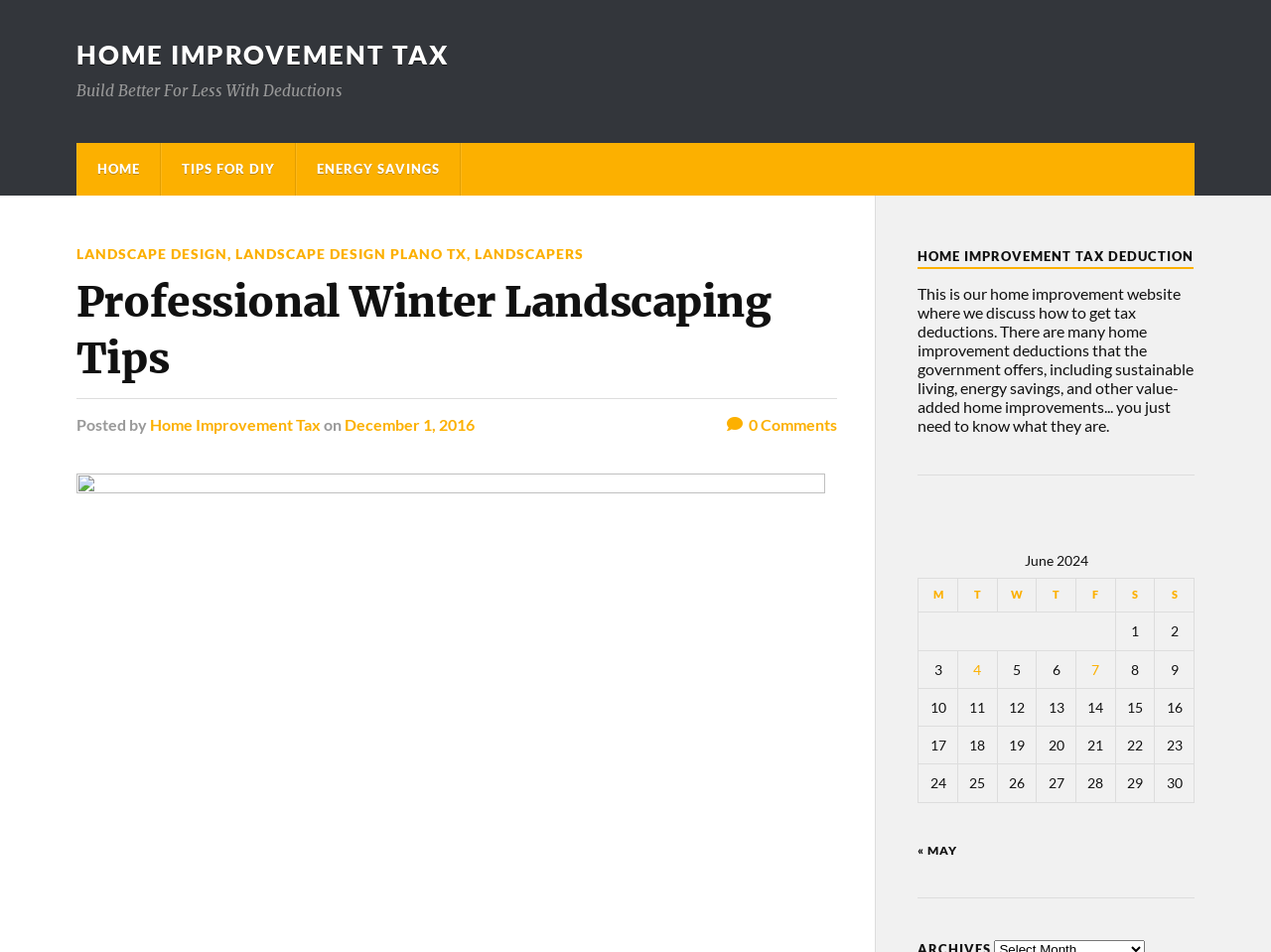What is the category of the link 'LANDSCAPE DESIGN PLANO TX'?
Using the information presented in the image, please offer a detailed response to the question.

The link 'LANDSCAPE DESIGN PLANO TX' is categorized under landscape design, which is a subcategory of home improvement.